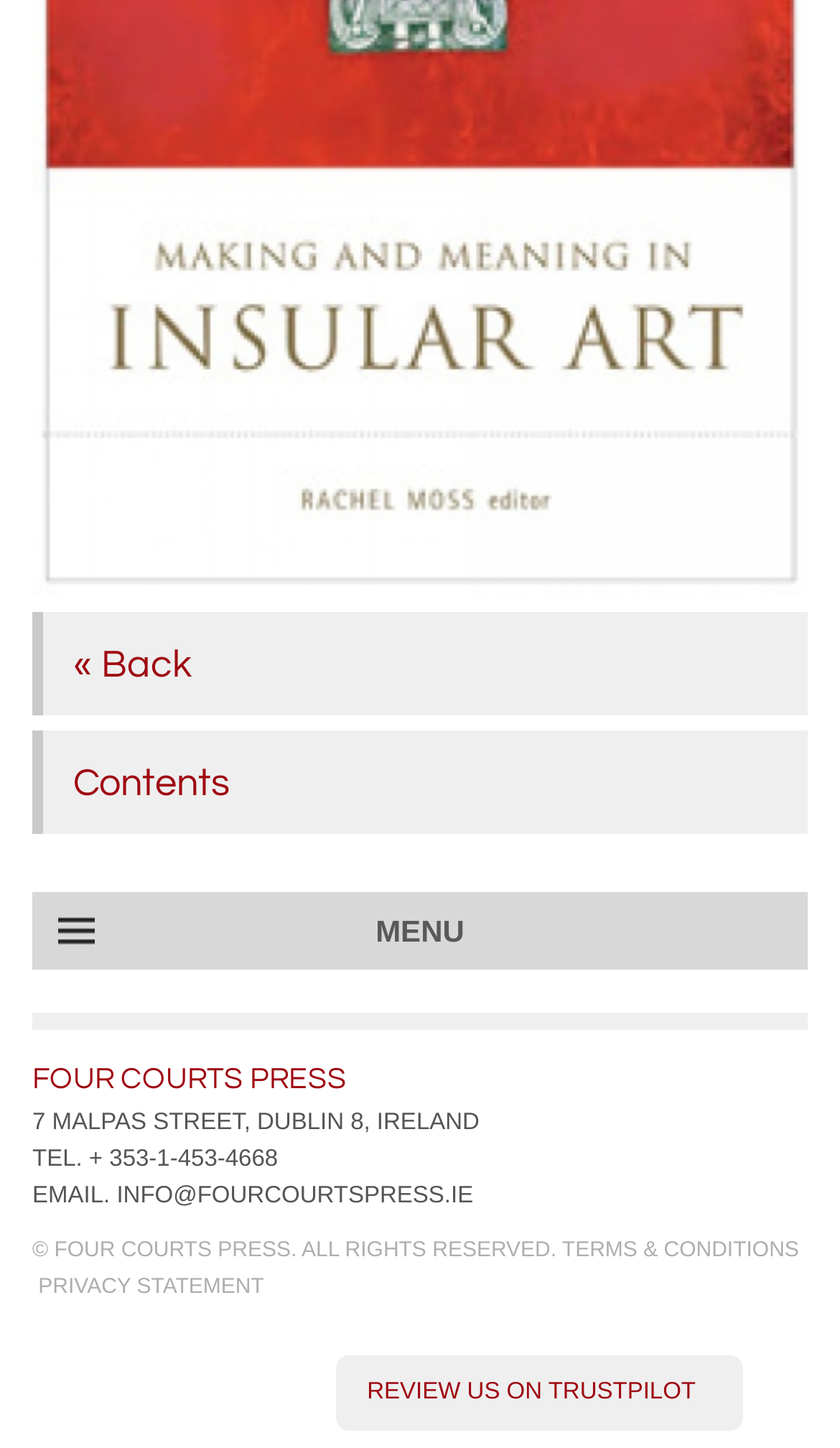Please mark the bounding box coordinates of the area that should be clicked to carry out the instruction: "Send an email to INFO@FOURCOURTSPRESS.IE".

[0.139, 0.817, 0.563, 0.835]